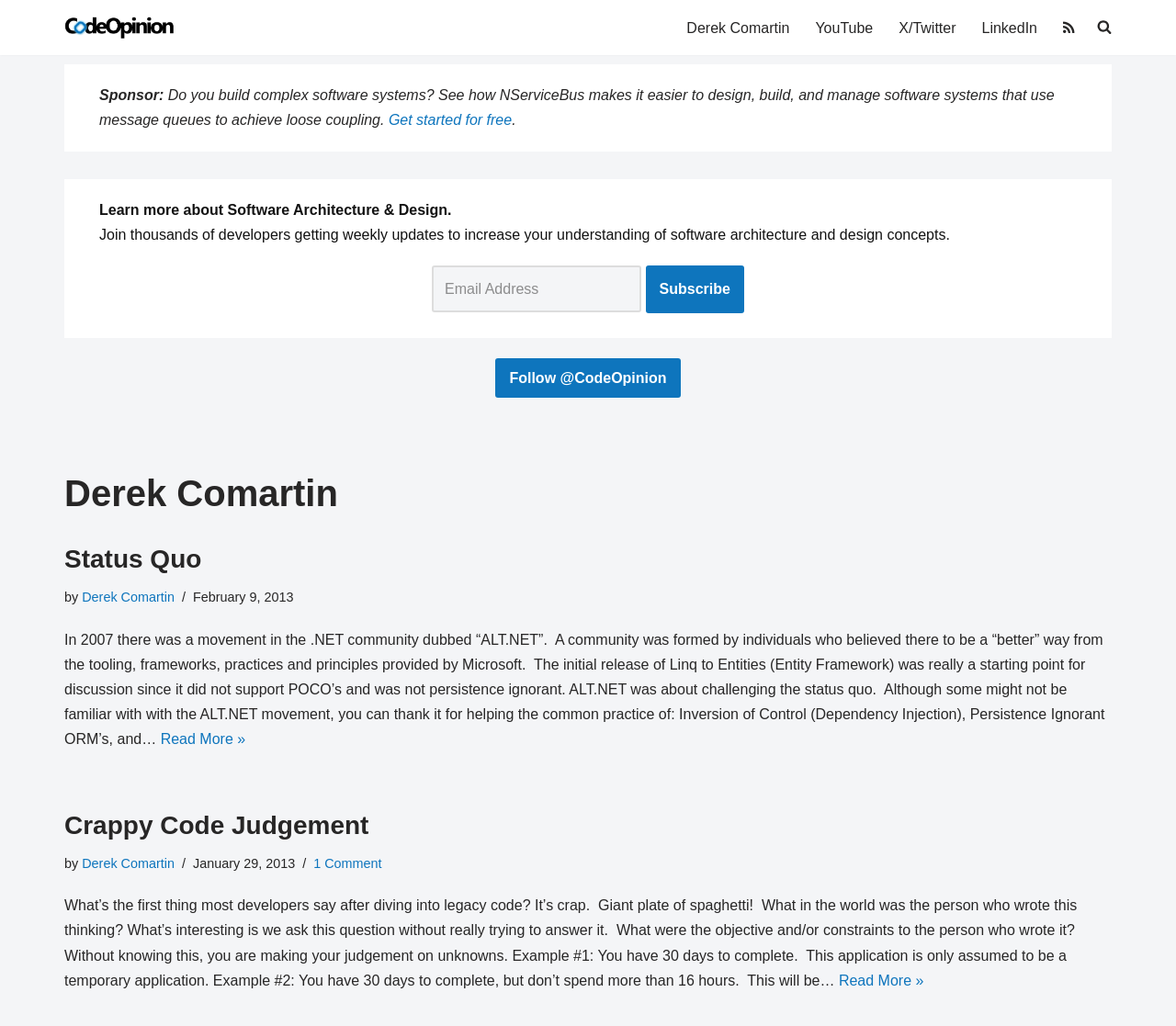Determine the bounding box coordinates of the clickable region to follow the instruction: "Subscribe to the newsletter".

[0.549, 0.259, 0.633, 0.305]